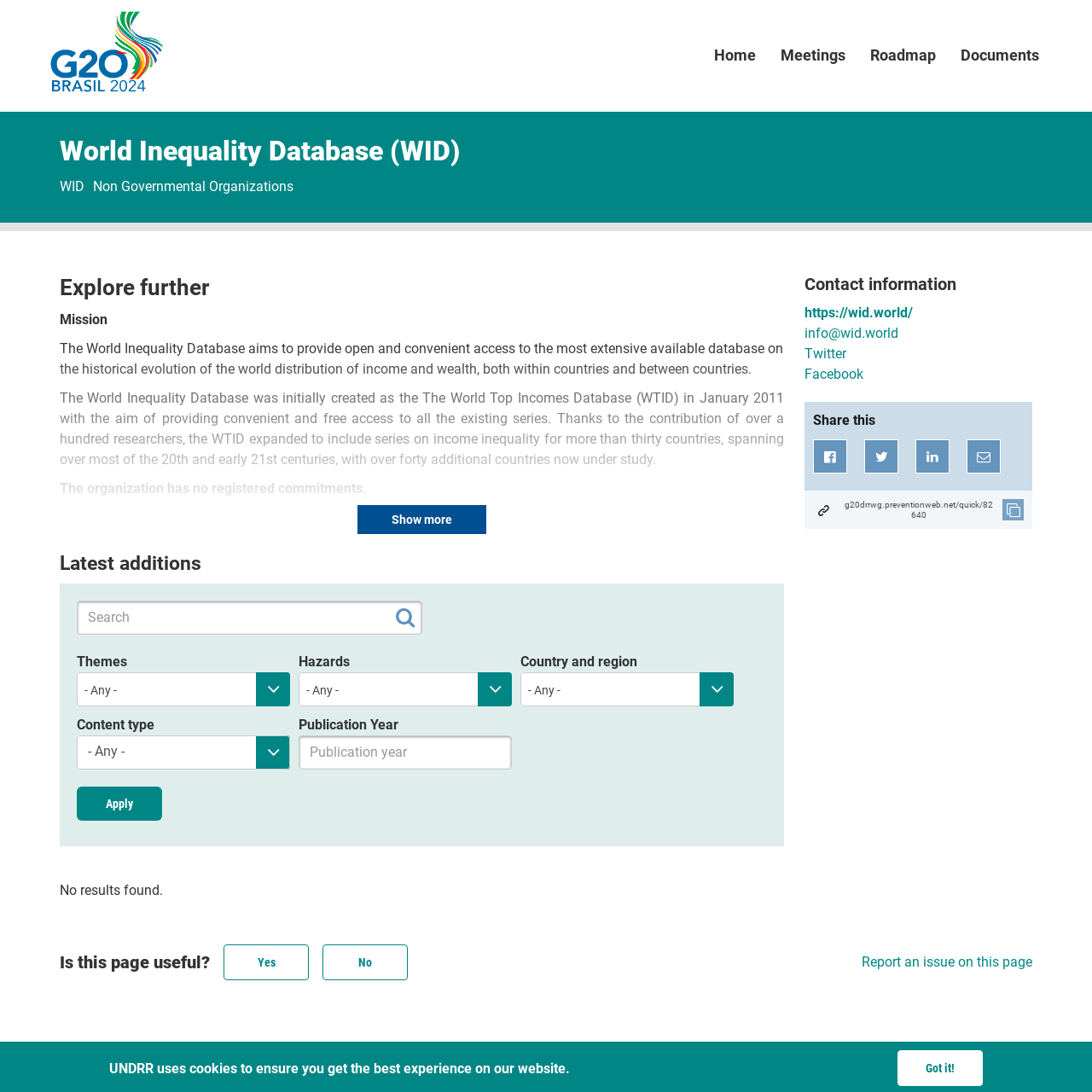Find the bounding box coordinates of the clickable area required to complete the following action: "Select a theme".

[0.07, 0.615, 0.266, 0.626]